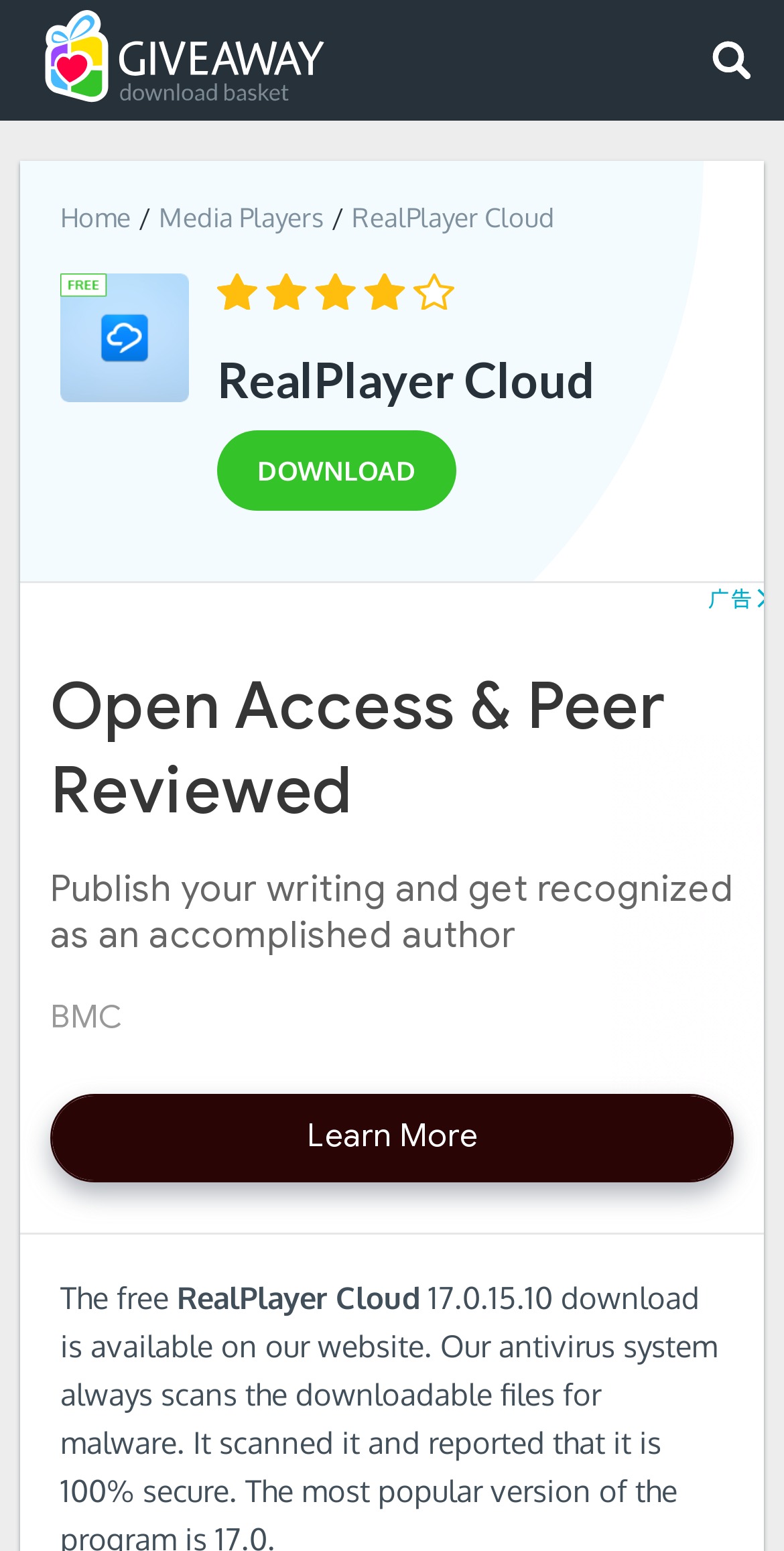Provide an in-depth caption for the elements present on the webpage.

The webpage is about downloading RealPlayer Cloud, a media player software. At the top left, there is a link to "Software and Games for Windows". On the top right, there are two buttons with no text. Below the buttons, there are three links: "Home", "Media Players", and a highlighted "RealPlayer Cloud" text. 

A prominent heading "RealPlayer Cloud" is located in the middle of the page, with a "DOWNLOAD" link below it. 

The page also features an advertisement iframe that spans the entire width of the page, located below the download section. 

At the bottom of the page, there are two lines of text: "The free" and "RealPlayer Cloud", which likely describe the software.